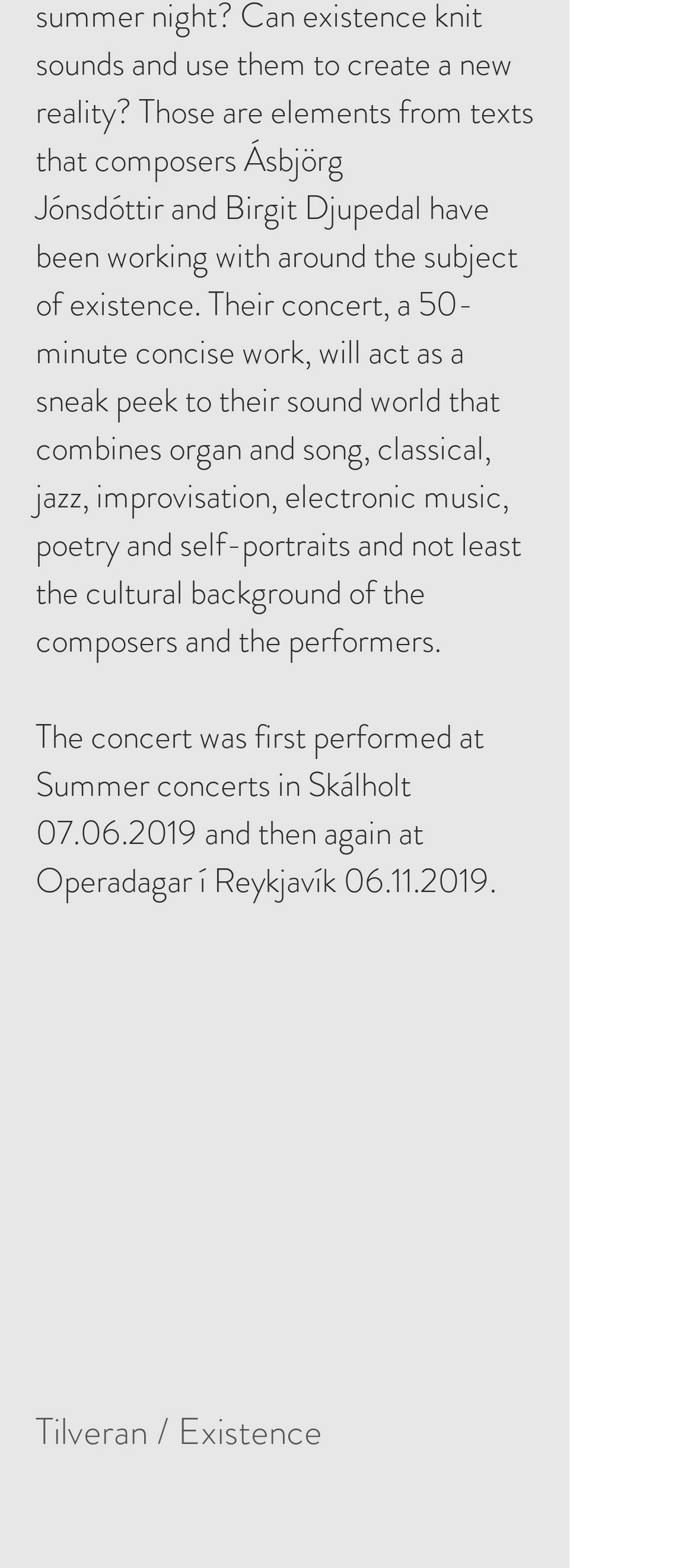Please determine the bounding box of the UI element that matches this description: 06.11.2019. The coordinates should be given as (top-left x, top-left y, bottom-right x, bottom-right y), with all values between 0 and 1.

[0.495, 0.546, 0.705, 0.577]